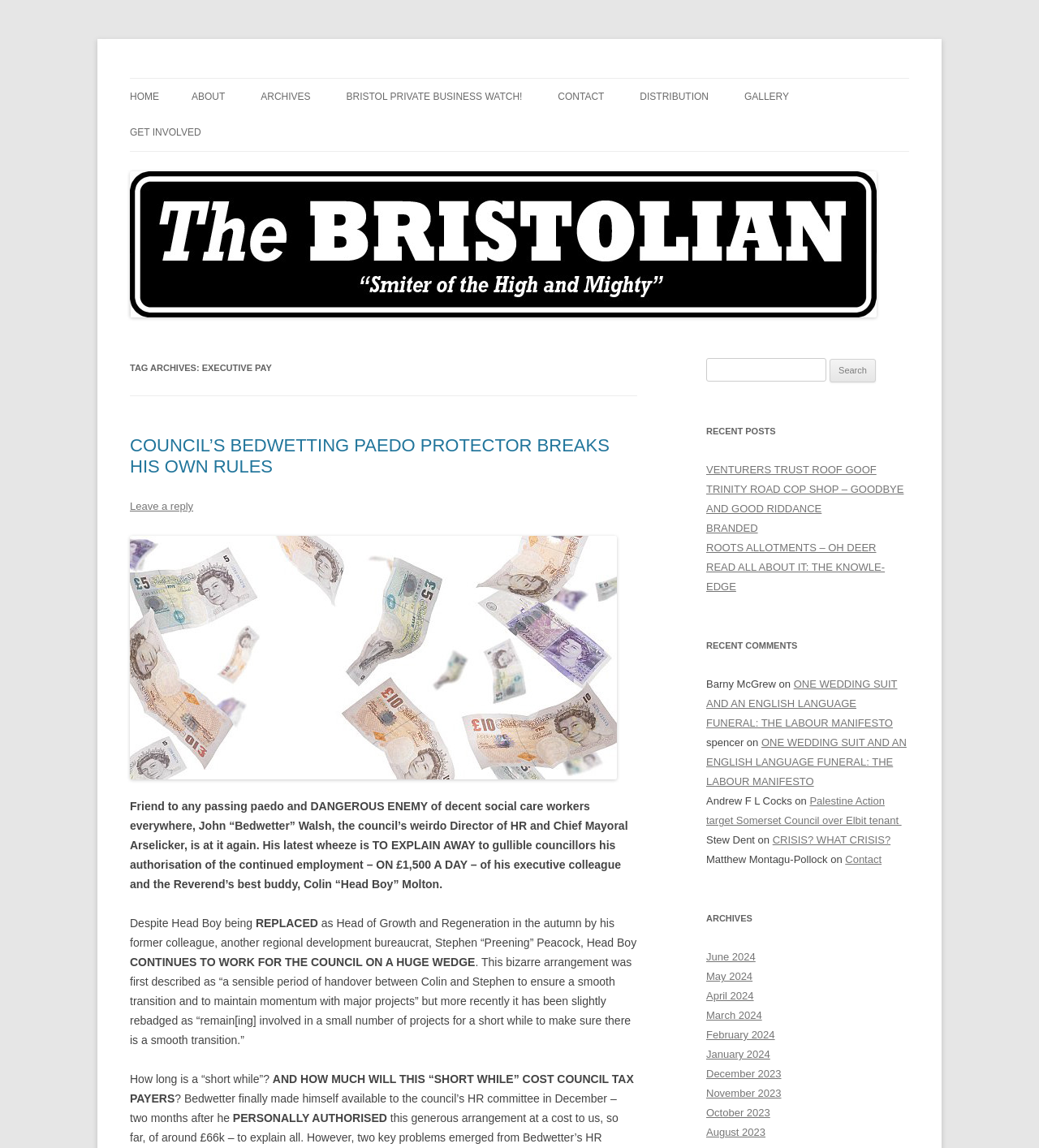Locate the bounding box coordinates of the clickable area needed to fulfill the instruction: "Read the 'COUNCIL’S BEDWETTING PAEDO PROTECTOR BREAKS HIS OWN RULES' article".

[0.125, 0.379, 0.587, 0.415]